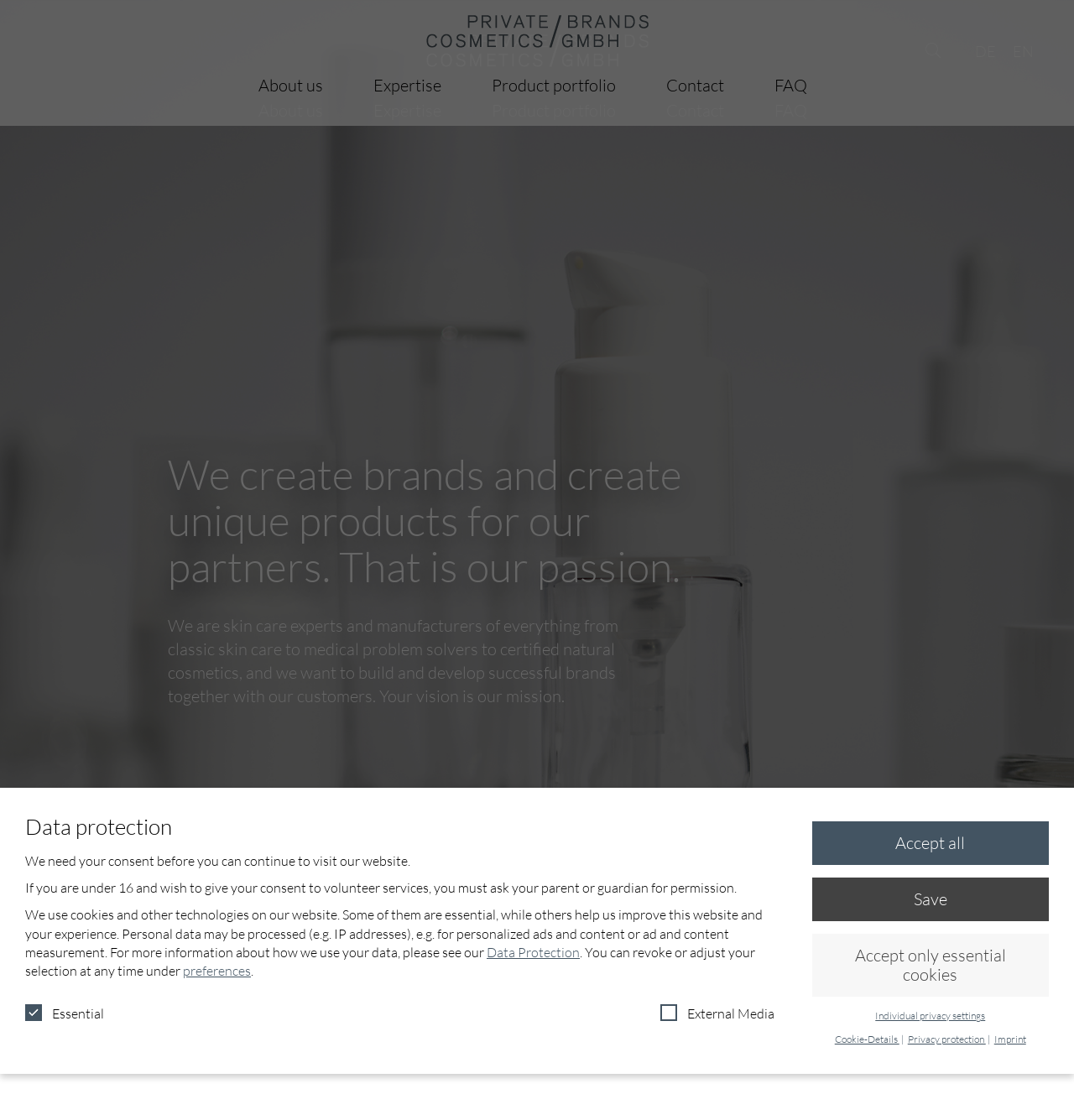Answer the question using only one word or a concise phrase: How many menu items are in the horizontal menu bar?

5